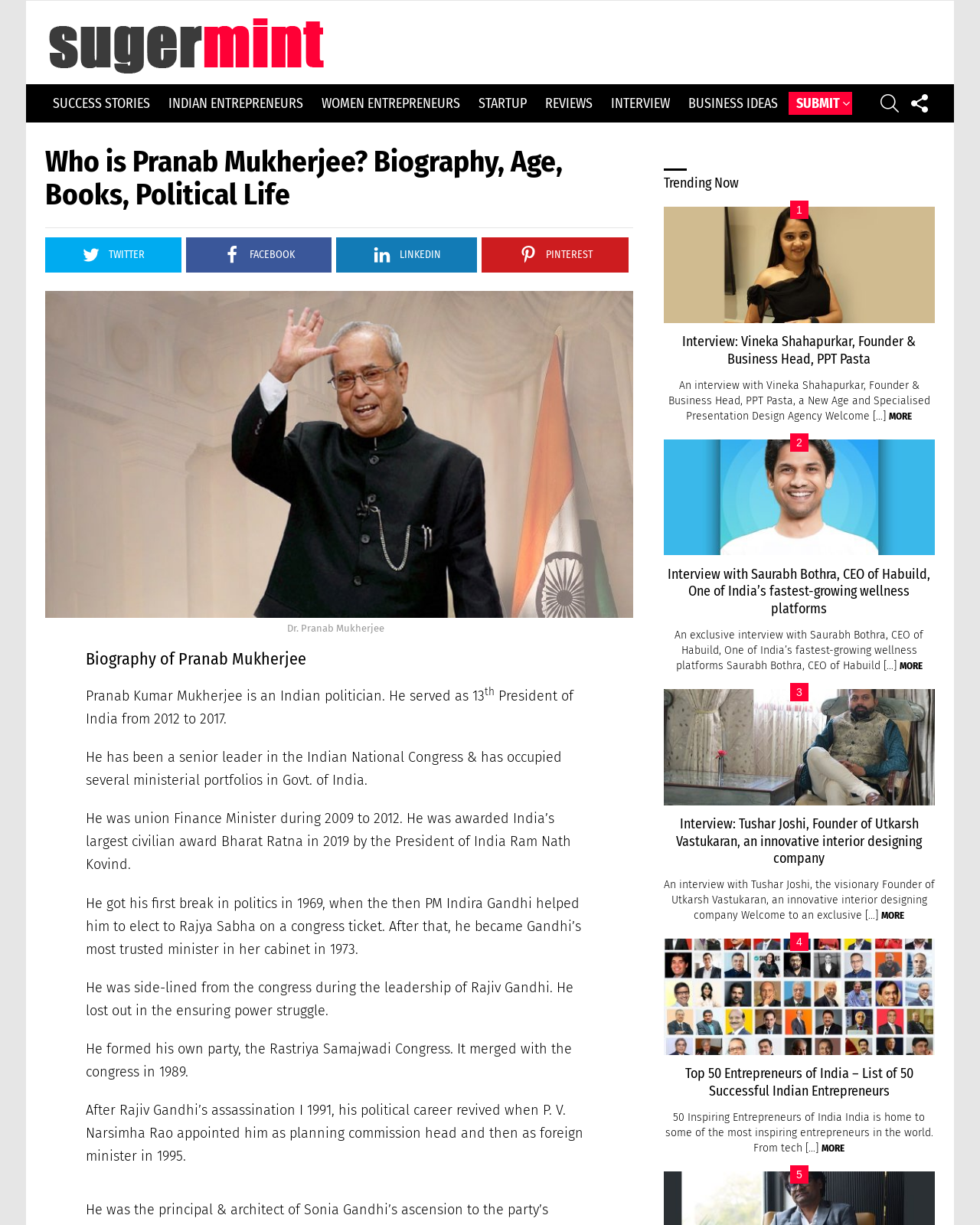Deliver a detailed narrative of the webpage's visual and textual elements.

This webpage is about Pranab Mukherjee, an Indian politician who served as the 13th President of India from 2012 to 2017. At the top of the page, there is a header with a title "Who is Pranab Mukherjee? Biography, Age, Books, Political Life" and a link to "Suger Mint" with an accompanying image. Below this, there are several links to other pages, including "SUCCESS STORIES", "INDIAN ENTREPRENEURS", "WOMEN ENTREPRENEURS", and more.

On the left side of the page, there is a section with a heading "Biography of Pranab Mukherjee" and a figure with an image of Pranab Mukherjee. Below this, there is a block of text that provides a brief biography of Pranab Mukherjee, including his early life, political career, and achievements.

On the right side of the page, there are several articles with headings such as "Interview: Vineka Shahapurkar, Founder & Business Head, PPT Pasta", "Interview with Saurabh Bothra, CEO of Habuild, One of India’s fastest-growing wellness platforms", and more. Each article has a figure with an image, a heading, and a brief summary of the interview. There are also links to read more about each interview.

At the bottom of the page, there are social media links to Facebook, Twitter, Instagram, and LinkedIn.